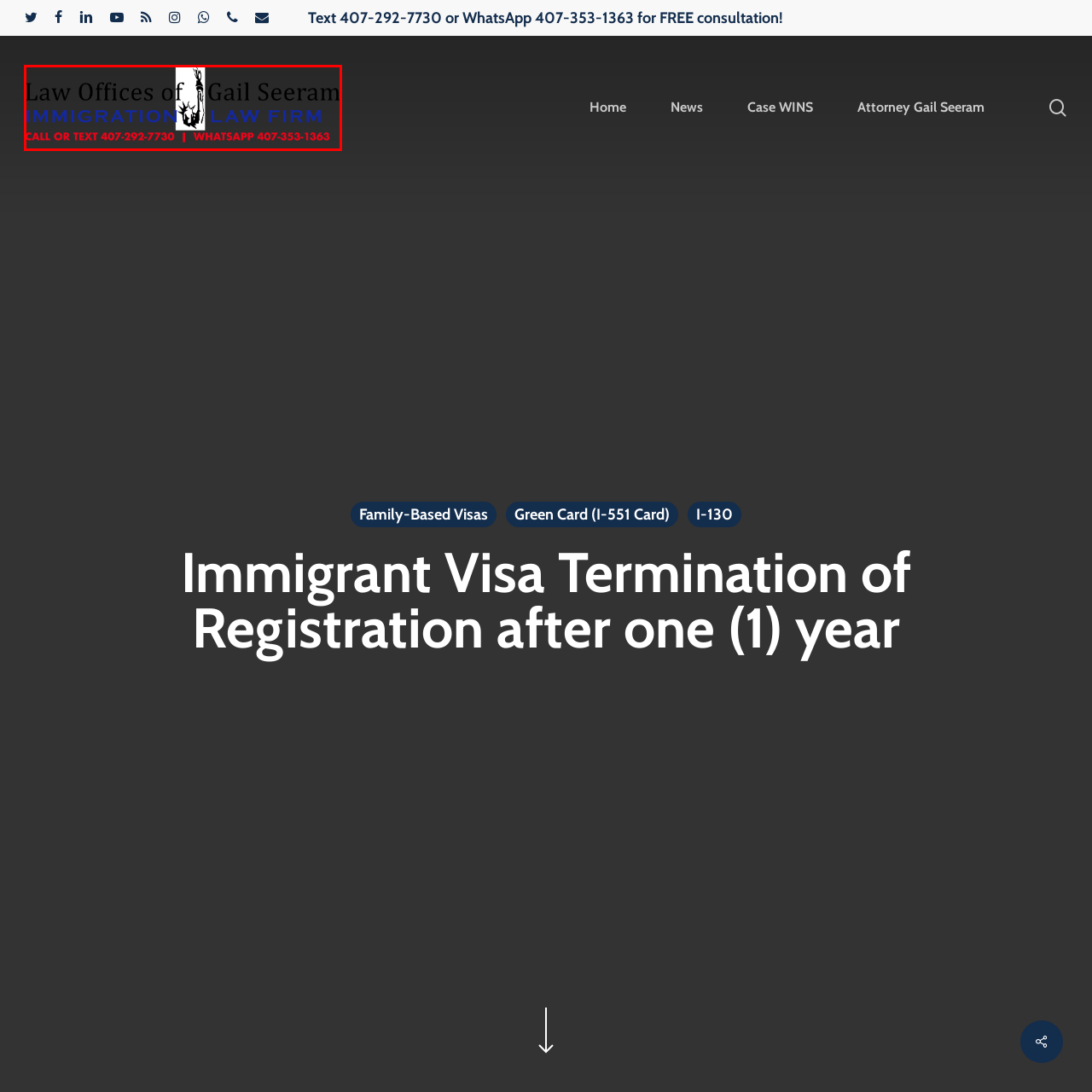View the image surrounded by the red border, What is the color of the contact information text?
 Answer using a single word or phrase.

Red